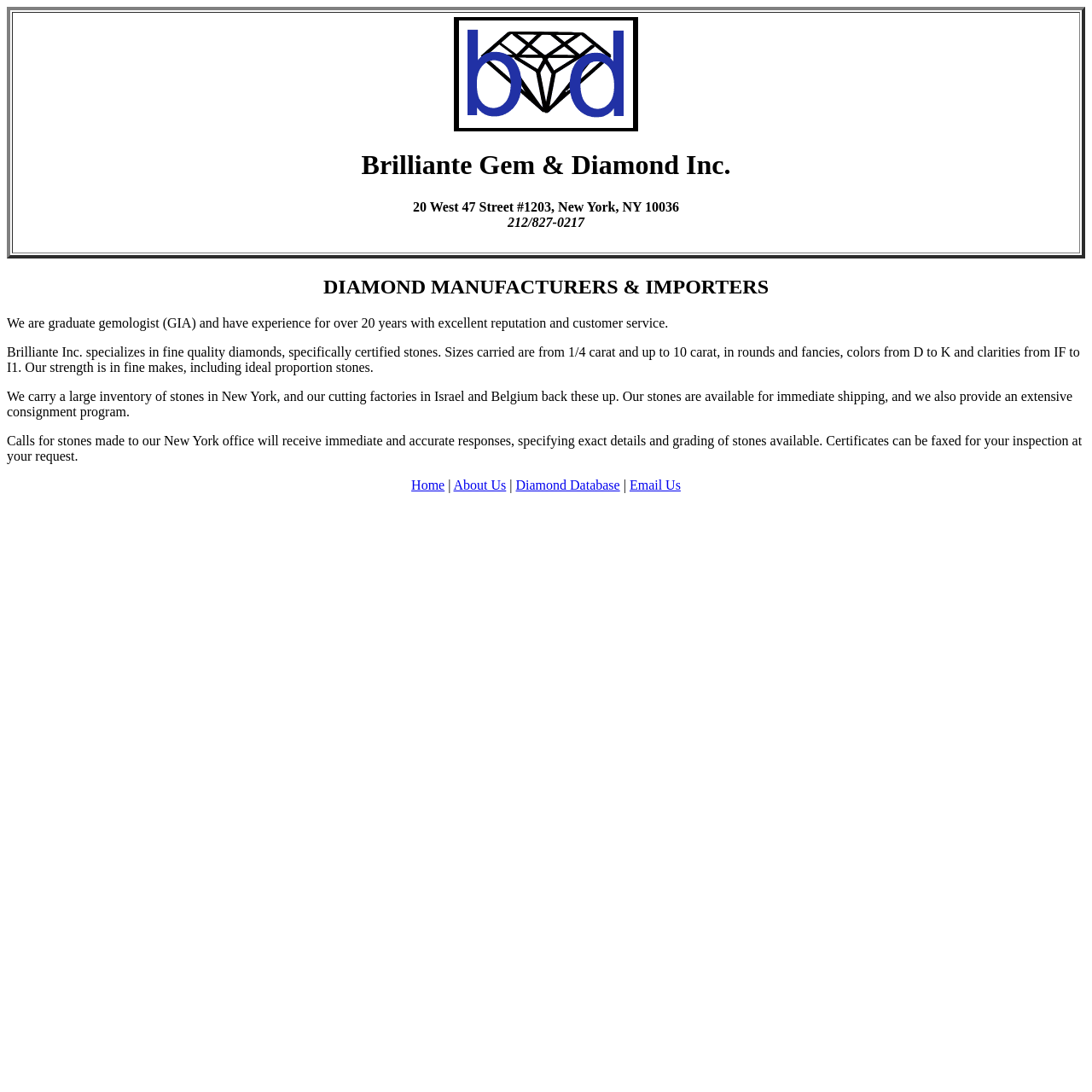Extract the bounding box coordinates of the UI element described: "About Us". Provide the coordinates in the format [left, top, right, bottom] with values ranging from 0 to 1.

[0.415, 0.437, 0.464, 0.451]